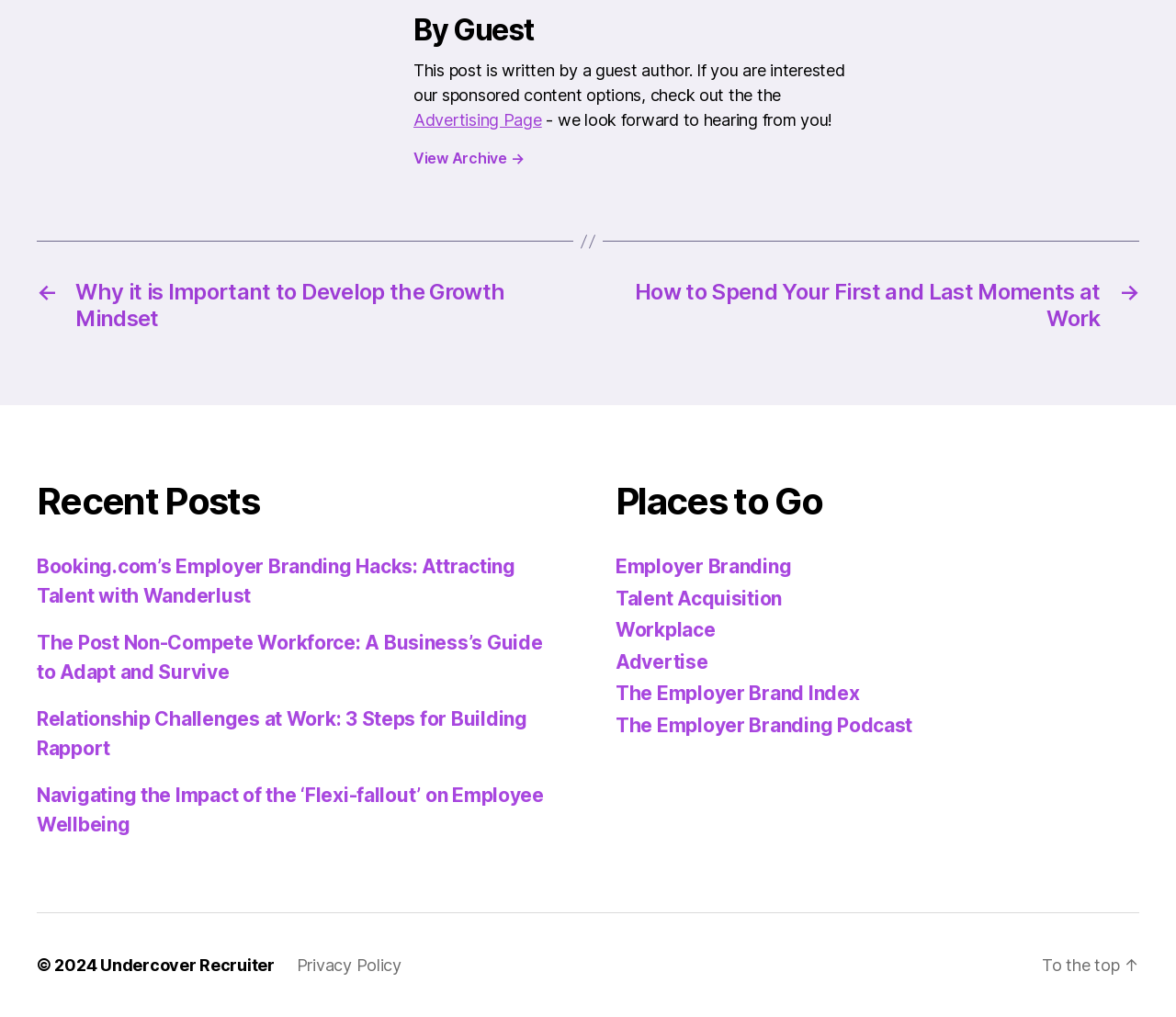Give a concise answer of one word or phrase to the question: 
What is the category of the link 'Employer Branding'?

Places to Go